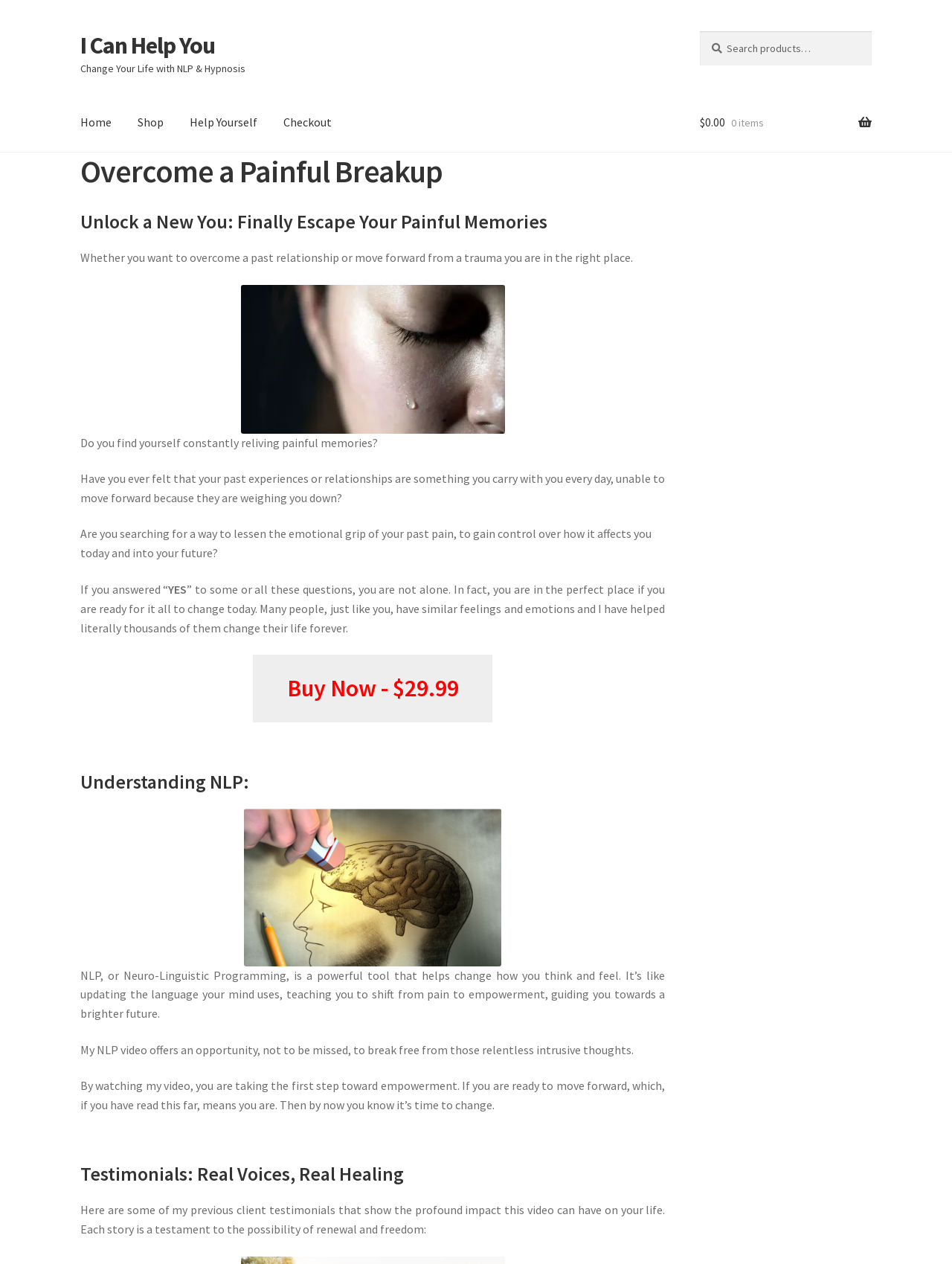Determine the bounding box coordinates of the clickable region to follow the instruction: "View the 84th AMS Annual Meeting page".

None